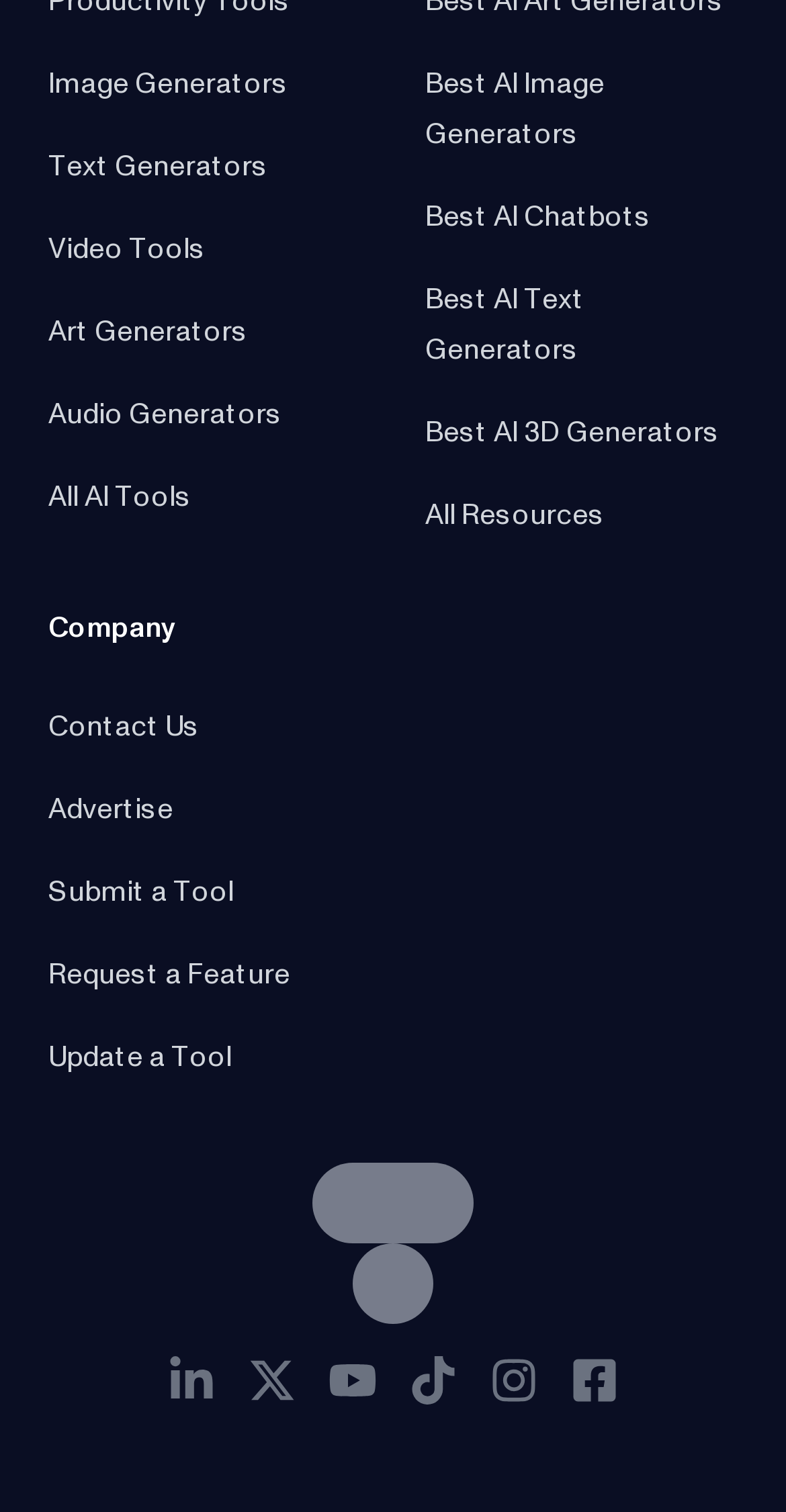Given the description of the UI element: "Best AI Text Generators", predict the bounding box coordinates in the form of [left, top, right, bottom], with each value being a float between 0 and 1.

[0.541, 0.189, 0.744, 0.241]